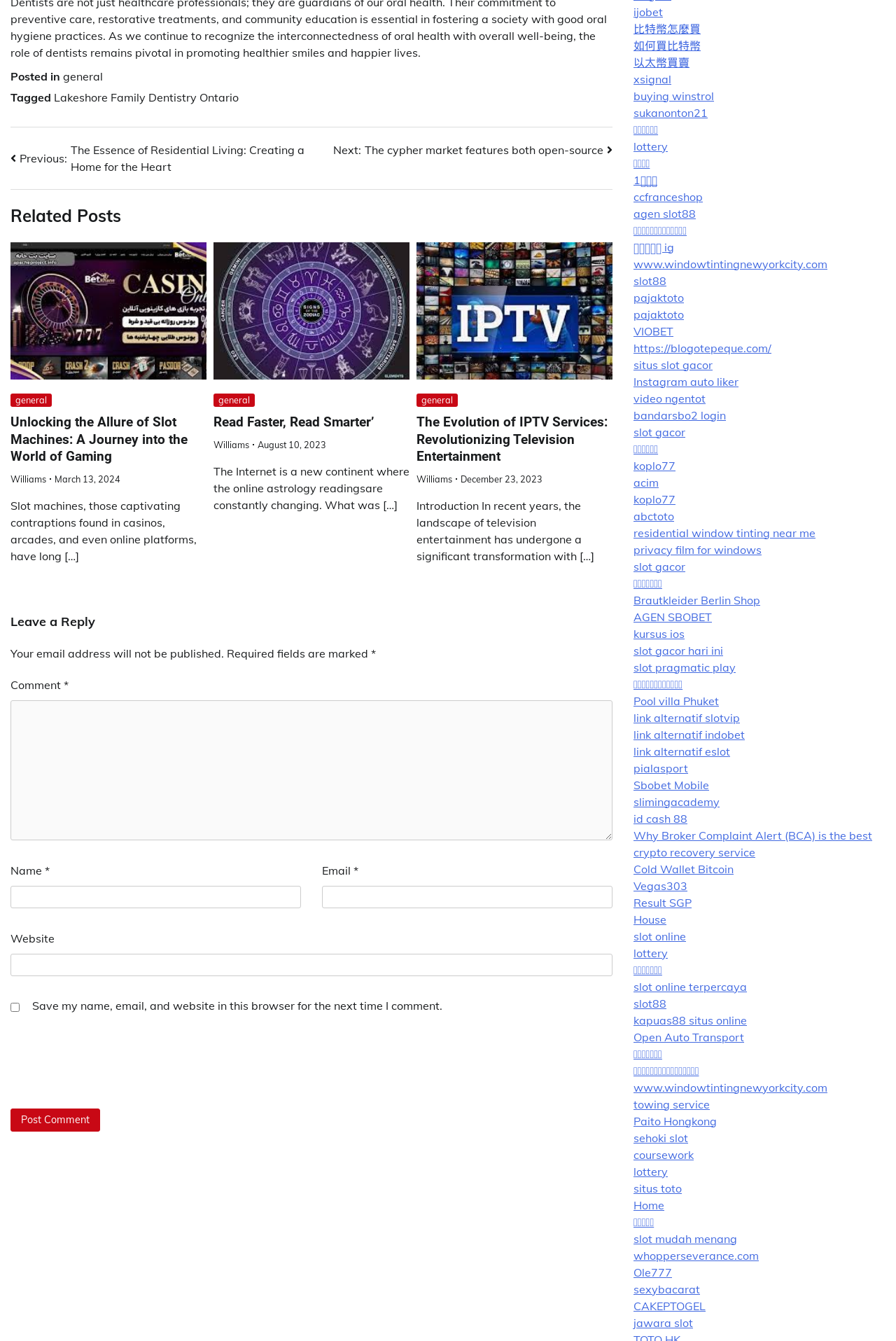Locate the bounding box coordinates of the element I should click to achieve the following instruction: "Read the article 'Unlocking the Allure of Slot Machines: A Journey into the World of Gaming'".

[0.012, 0.309, 0.23, 0.347]